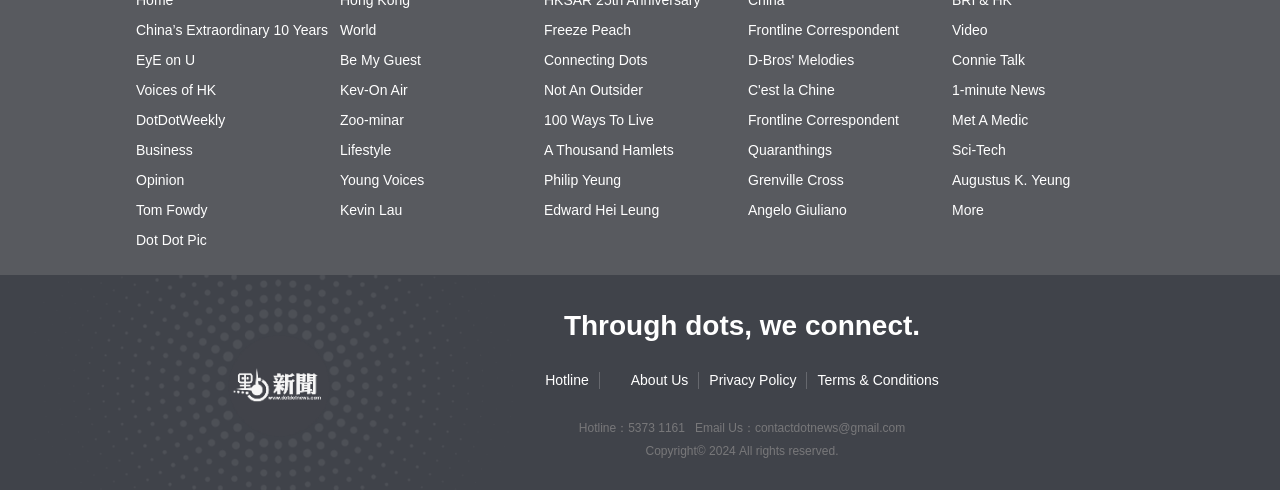Utilize the information from the image to answer the question in detail:
How many sections are there in the top navigation?

I looked at the top navigation section of the webpage and found five sections: 'China’s Extraordinary 10 Years', 'World', 'Freeze Peach', 'Frontline Correspondent', and 'Video'. These sections are separated by vertical lines and seem to be categories or topics.